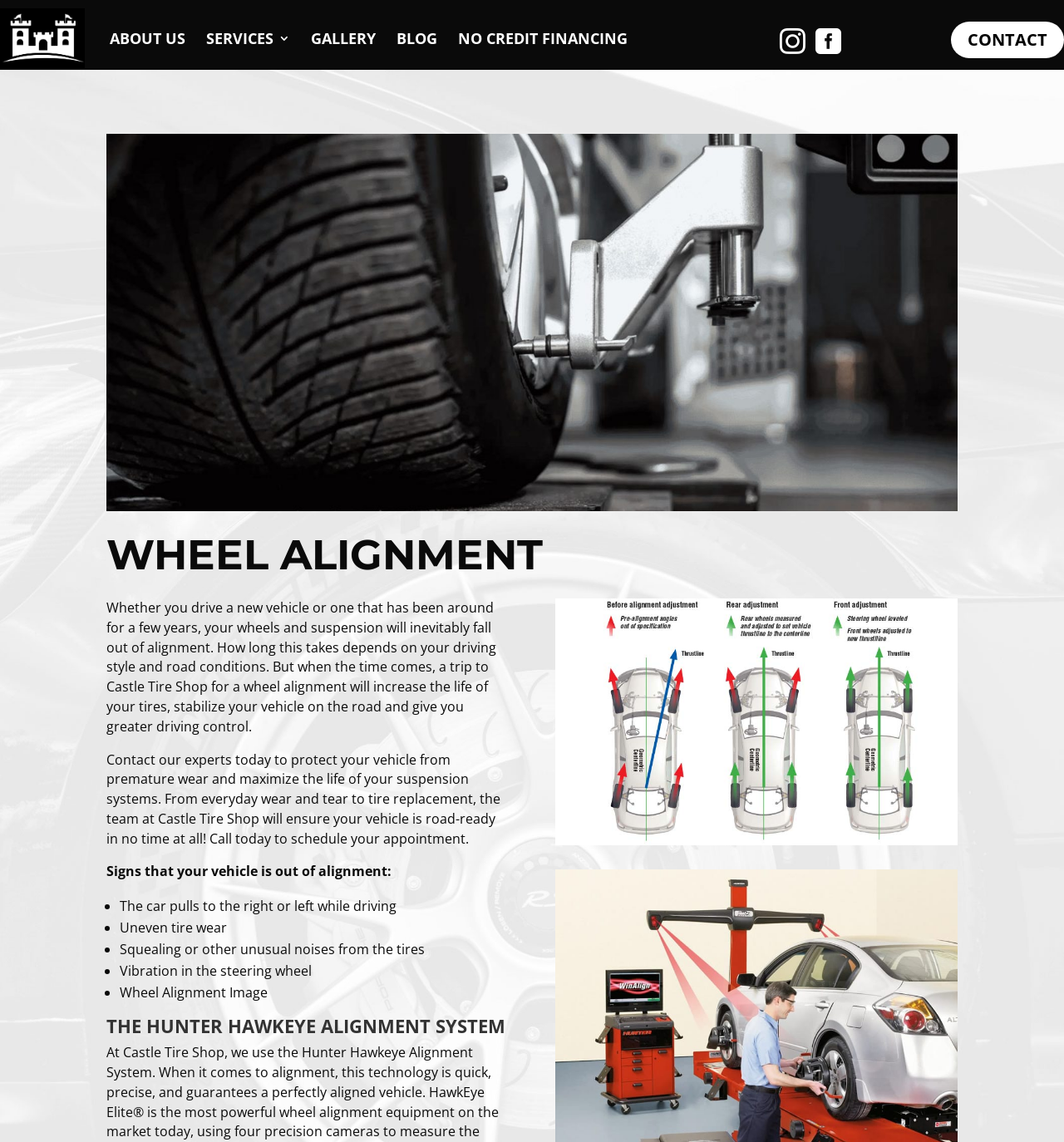Consider the image and give a detailed and elaborate answer to the question: 
What is the Hunter Hawkeye Alignment System?

The Hunter Hawkeye Alignment System is a system used by Castle Tire Shop for wheel alignment, as indicated by the heading 'THE HUNTER HAWKEYE ALIGNMENT SYSTEM' on the webpage.